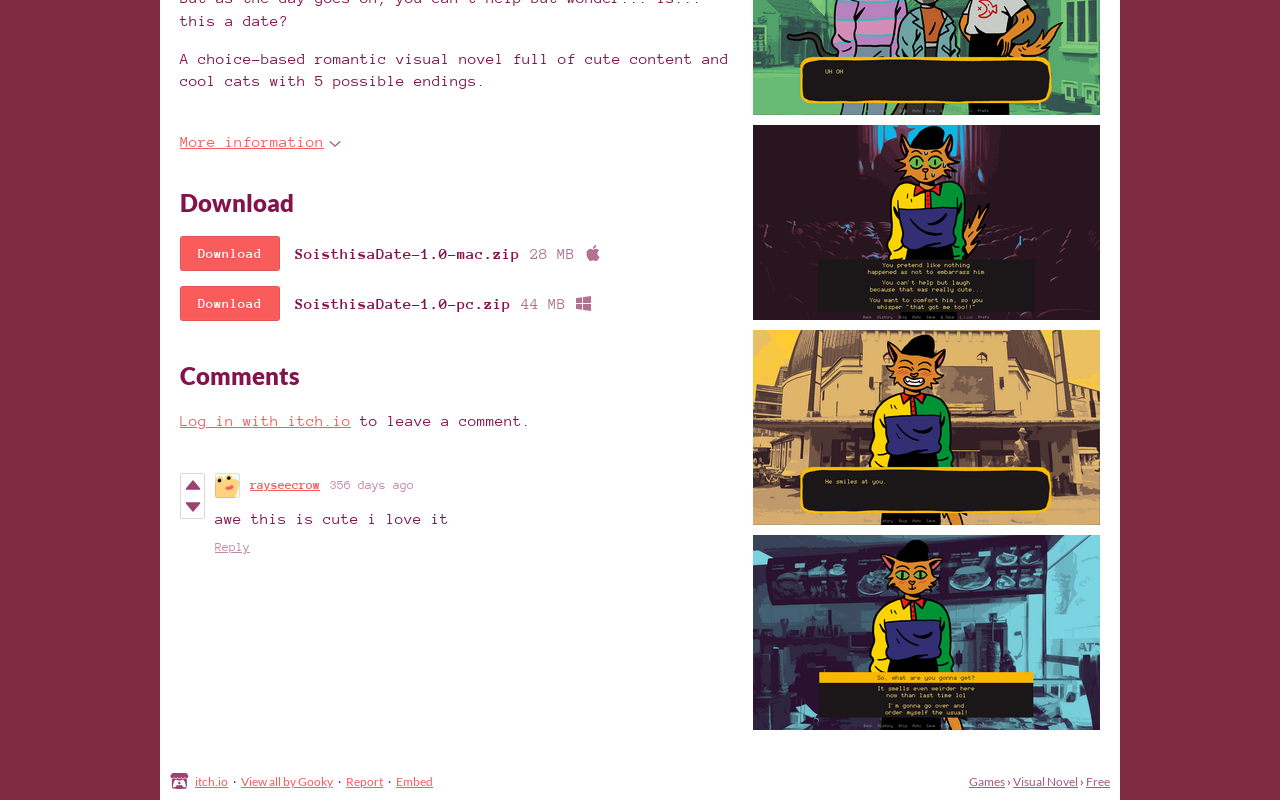Using the format (top-left x, top-left y, bottom-right x, bottom-right y), and given the element description, identify the bounding box coordinates within the screenshot: itch.io

[0.152, 0.968, 0.178, 0.986]